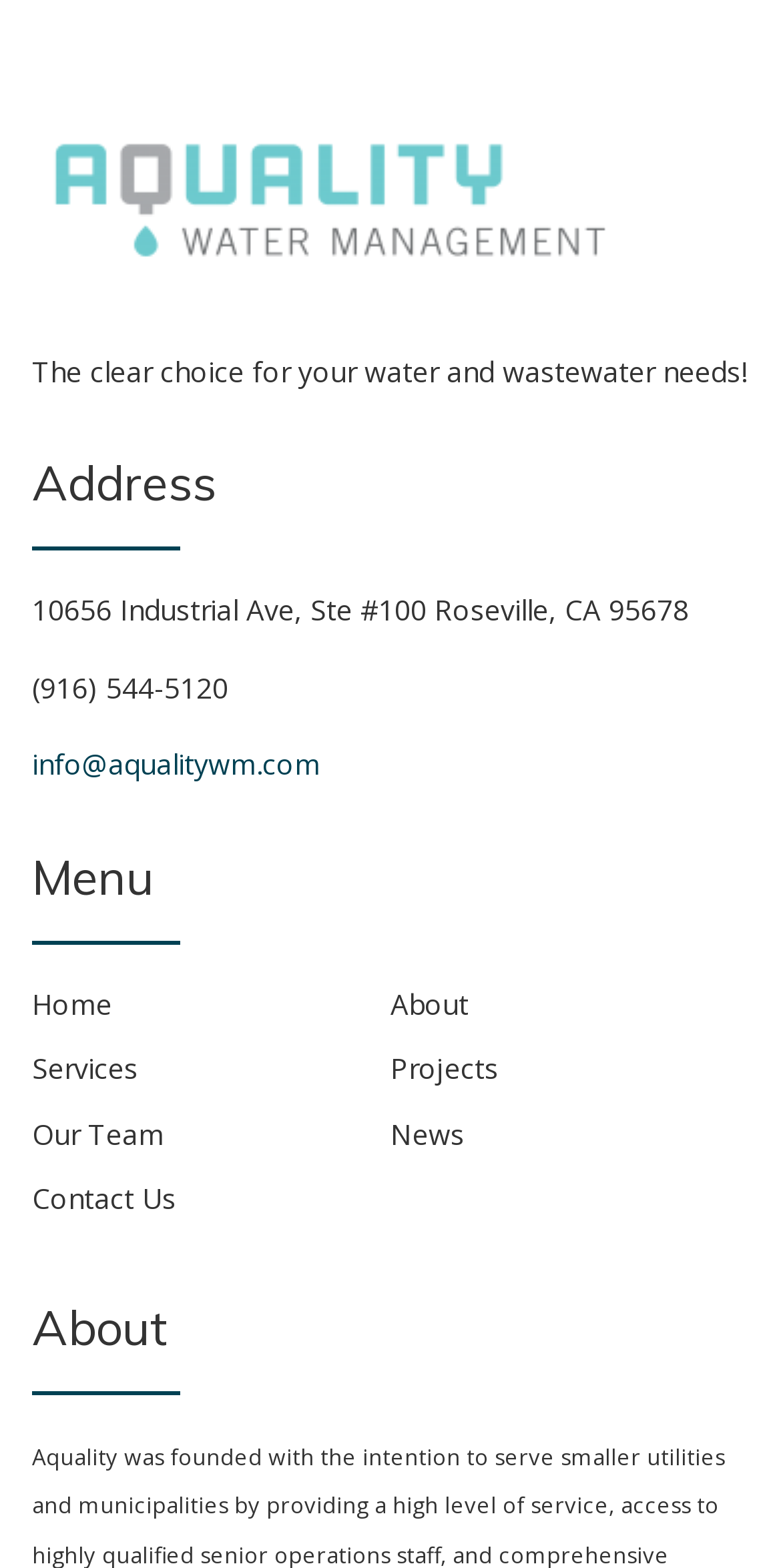Could you indicate the bounding box coordinates of the region to click in order to complete this instruction: "Learn about the company".

[0.5, 0.628, 0.6, 0.652]